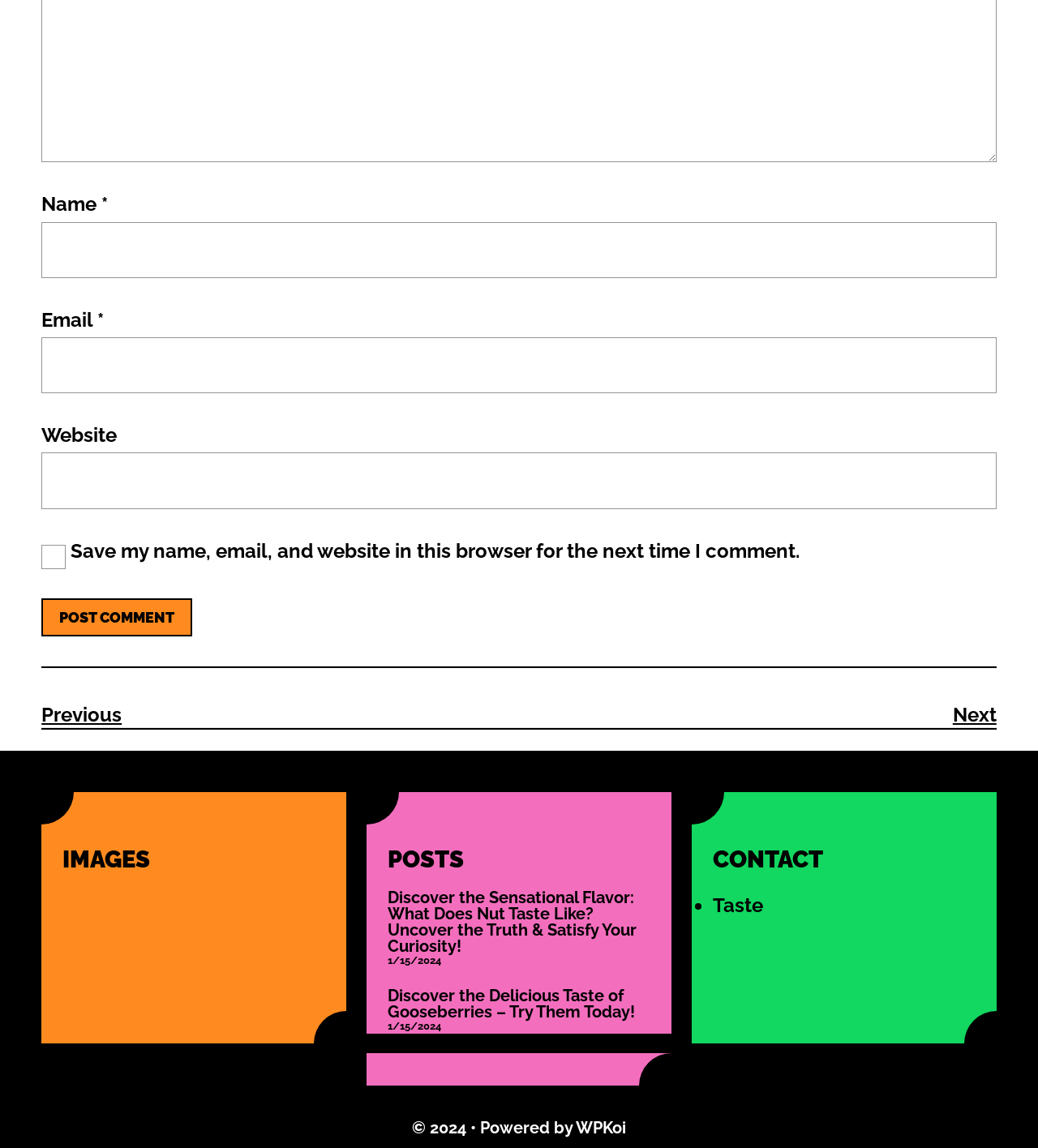Please specify the bounding box coordinates in the format (top-left x, top-left y, bottom-right x, bottom-right y), with all values as floating point numbers between 0 and 1. Identify the bounding box of the UI element described by: Privacy Policy

None